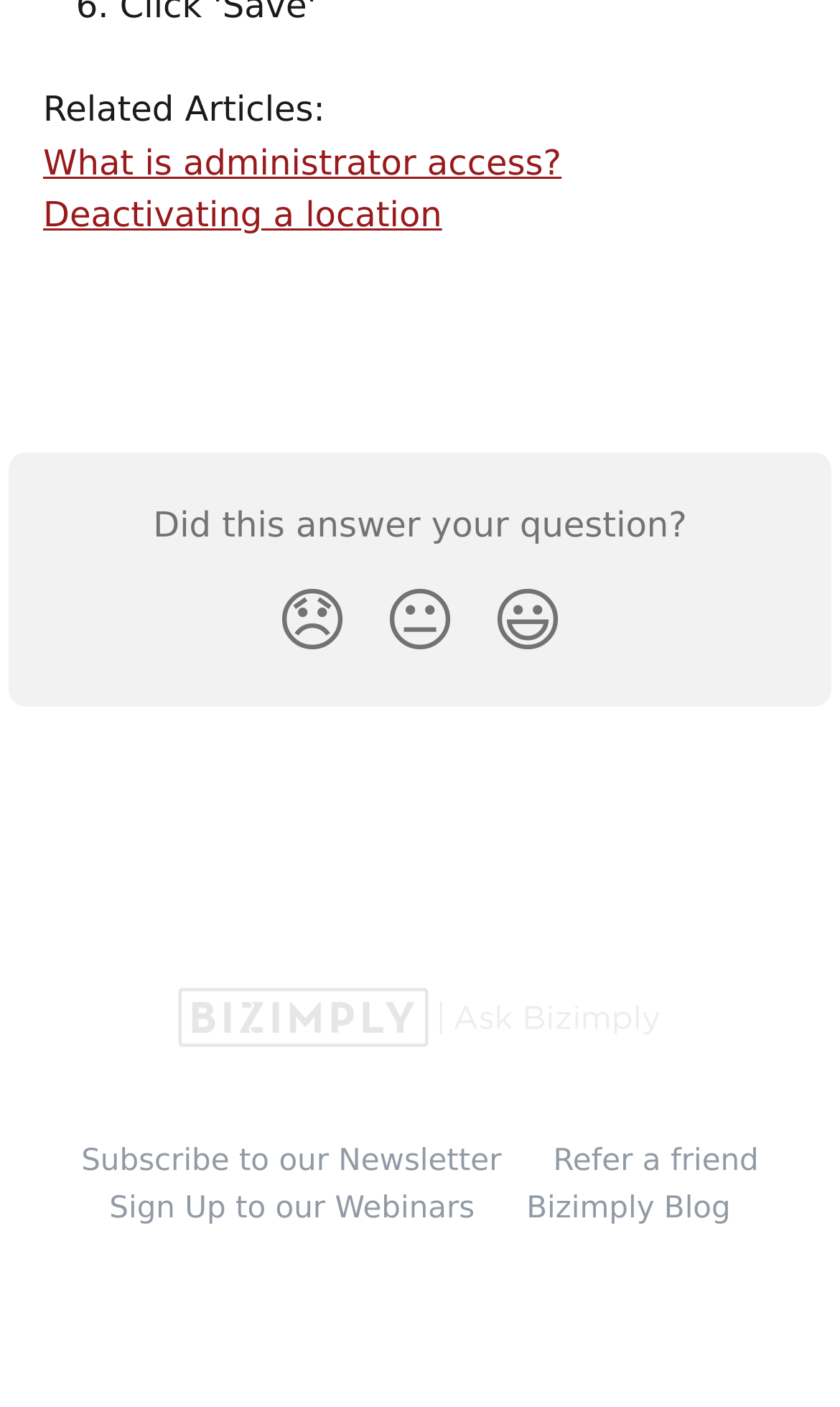Using the given element description, provide the bounding box coordinates (top-left x, top-left y, bottom-right x, bottom-right y) for the corresponding UI element in the screenshot: 😞

[0.308, 0.399, 0.436, 0.484]